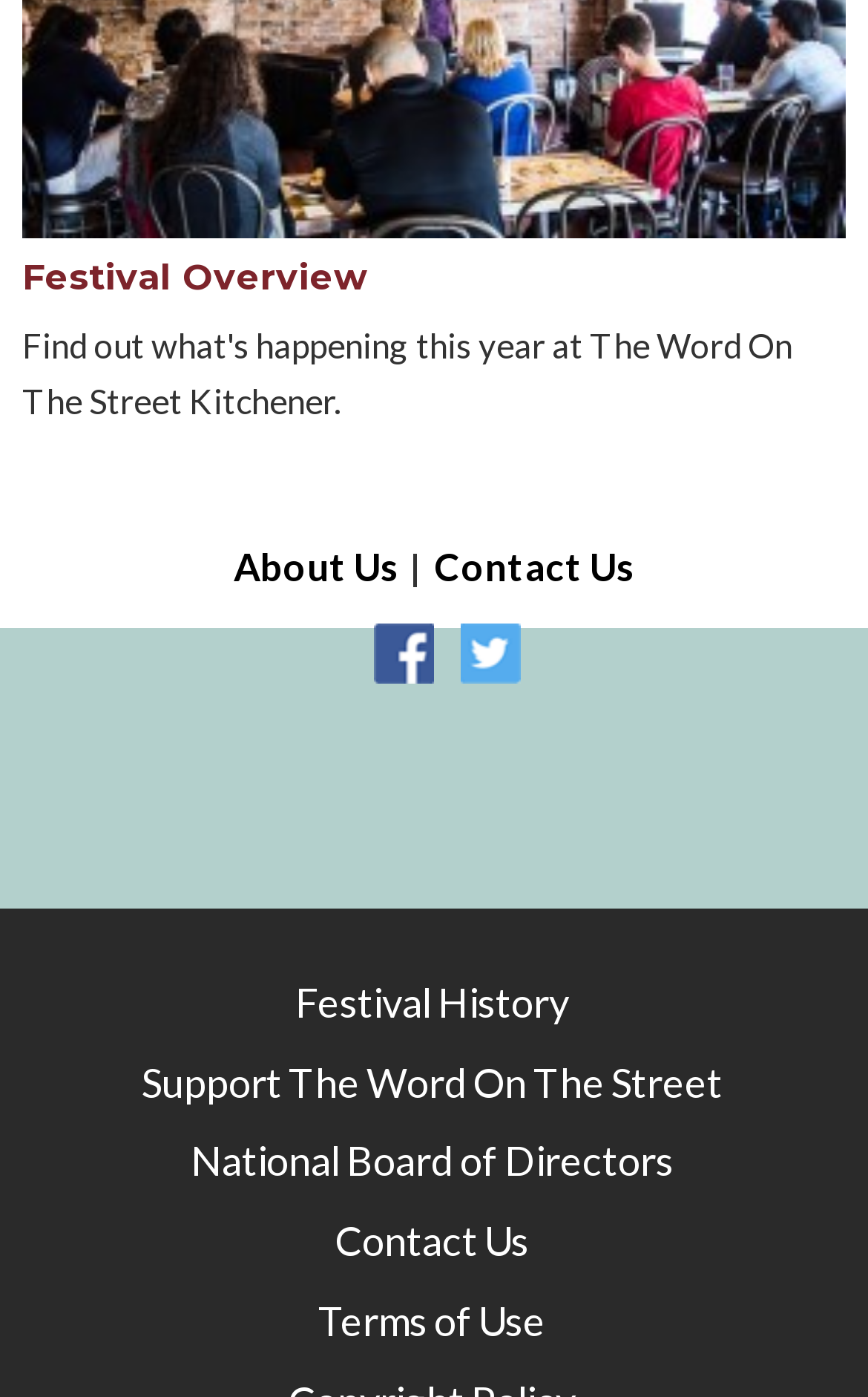Provide a single word or phrase answer to the question: 
How many links are there in the top section?

3